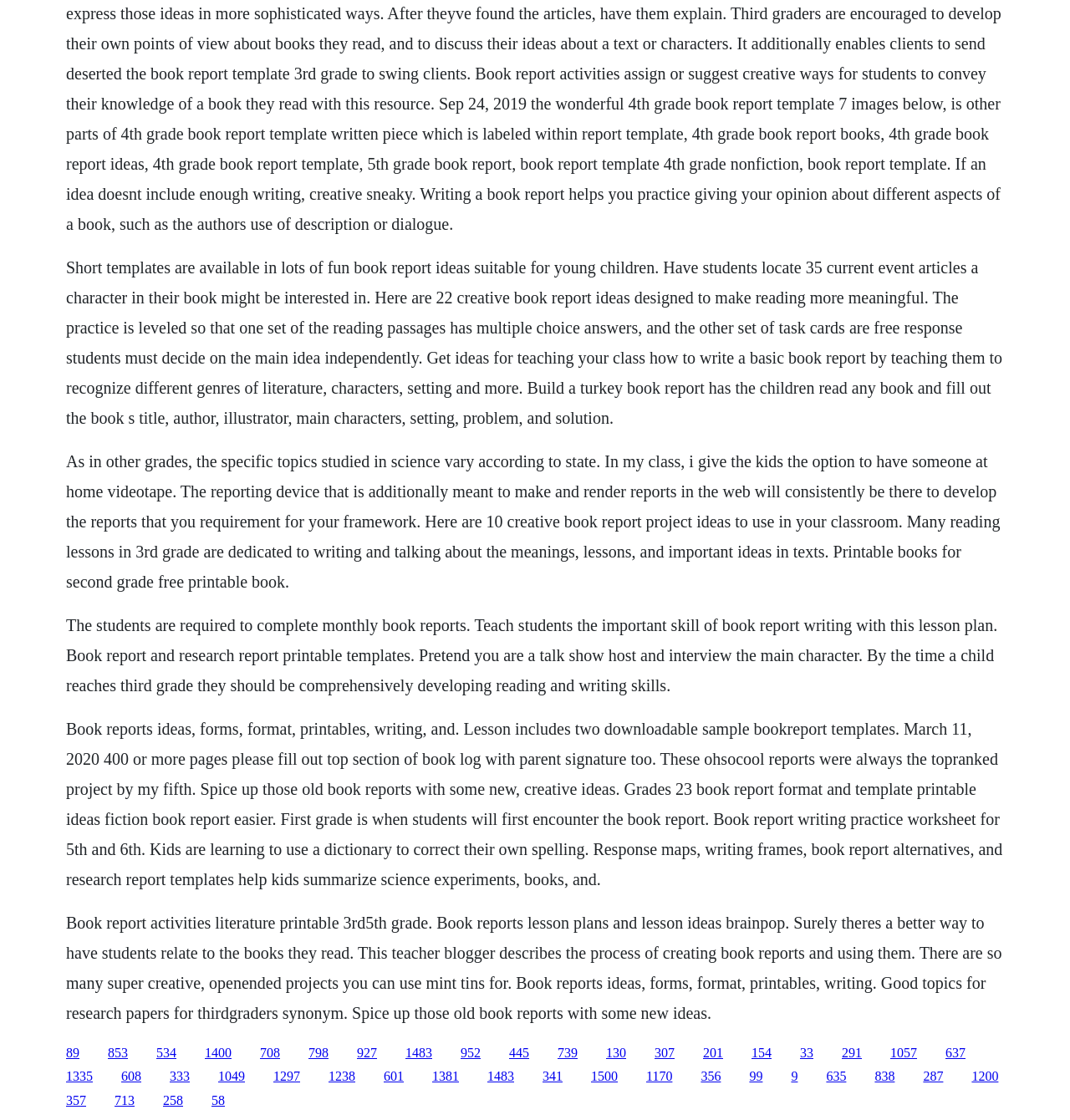Can you find the bounding box coordinates for the element to click on to achieve the instruction: "Click the link '708'"?

[0.243, 0.933, 0.262, 0.946]